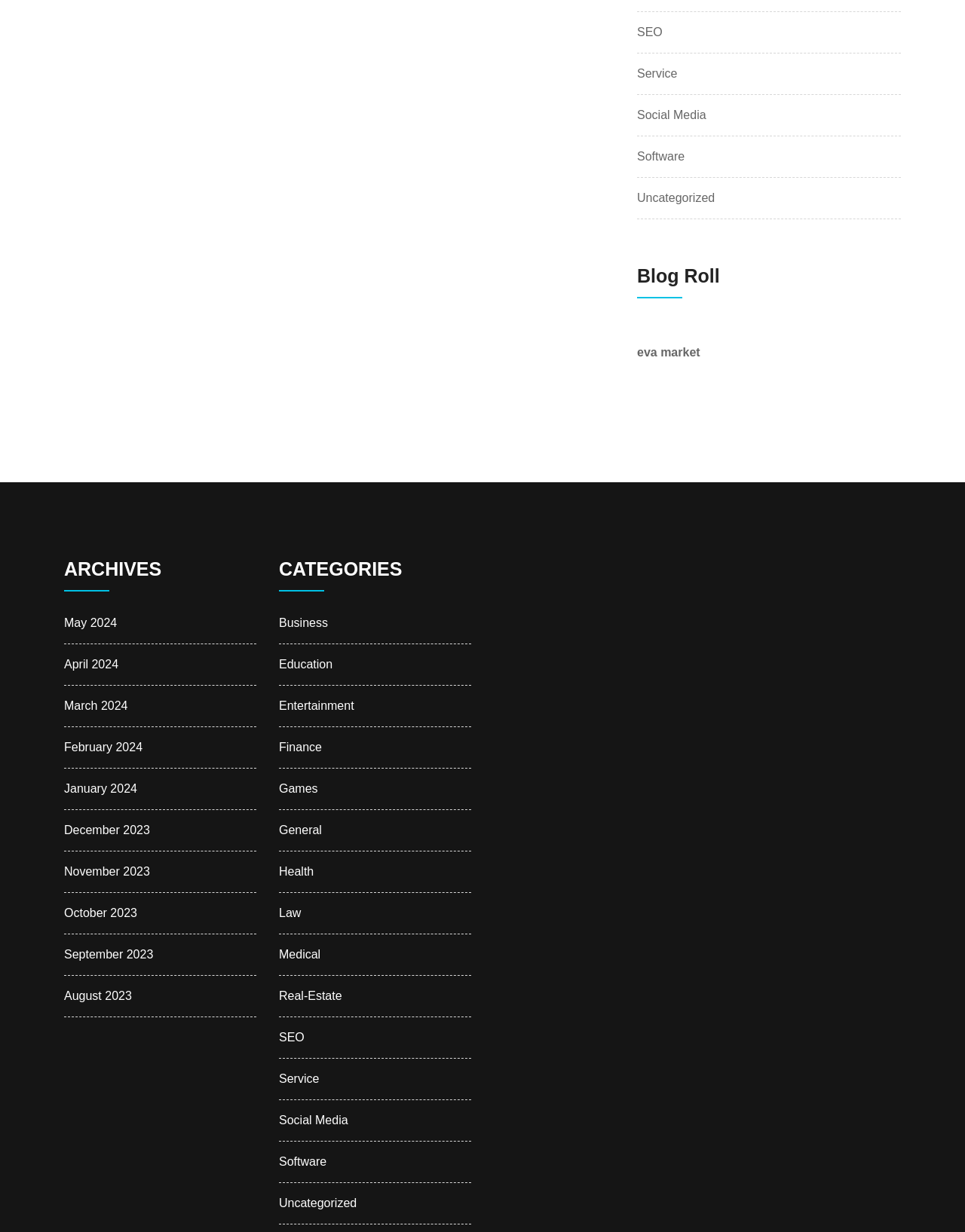Based on the element description, predict the bounding box coordinates (top-left x, top-left y, bottom-right x, bottom-right y) for the UI element in the screenshot: March 2024

[0.066, 0.568, 0.132, 0.578]